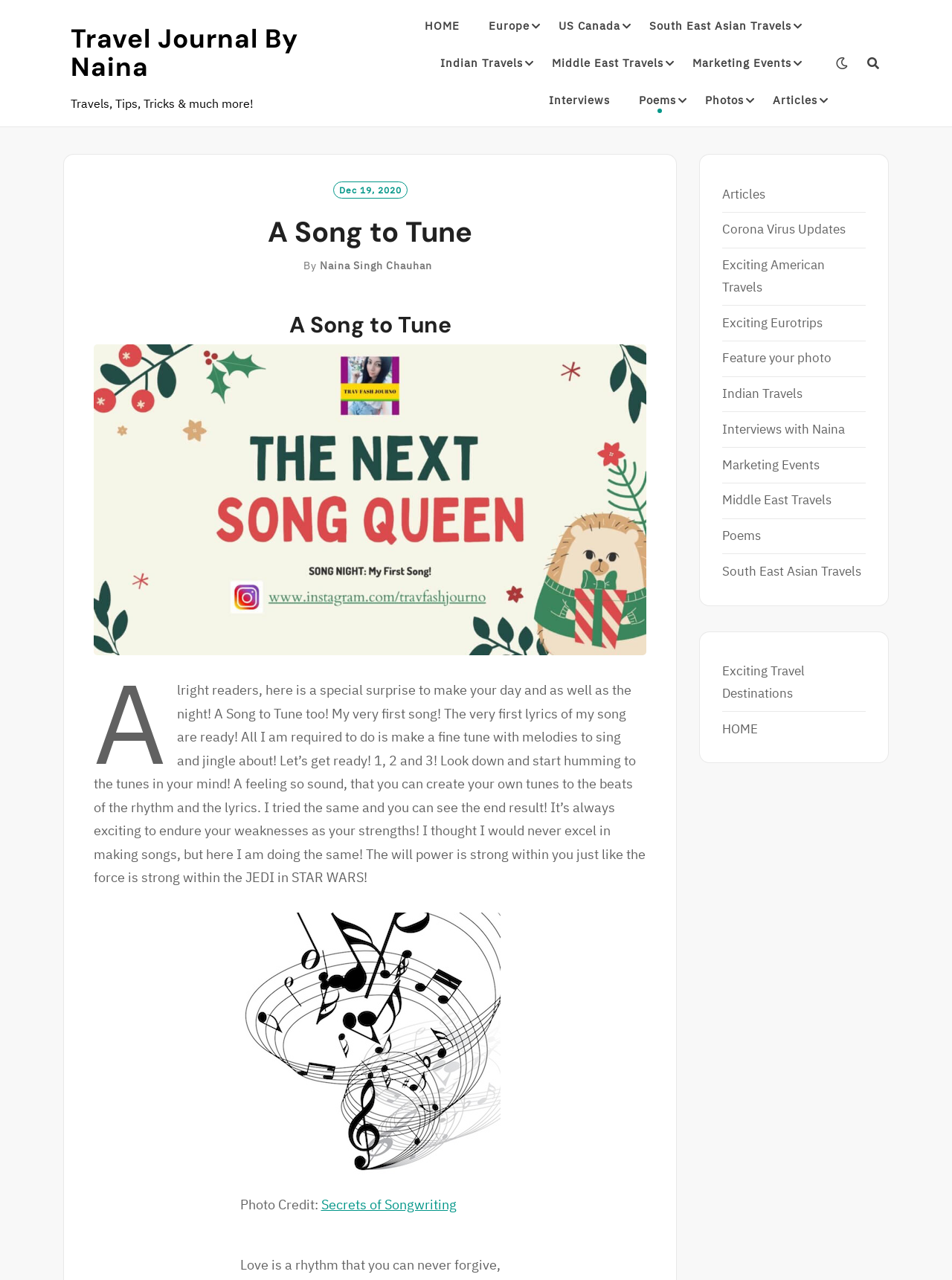Can you give a detailed response to the following question using the information from the image? What is the name of the travel journal?

The name of the travel journal can be found in the heading element at the top of the webpage, which reads 'Travel Journal By Naina'.